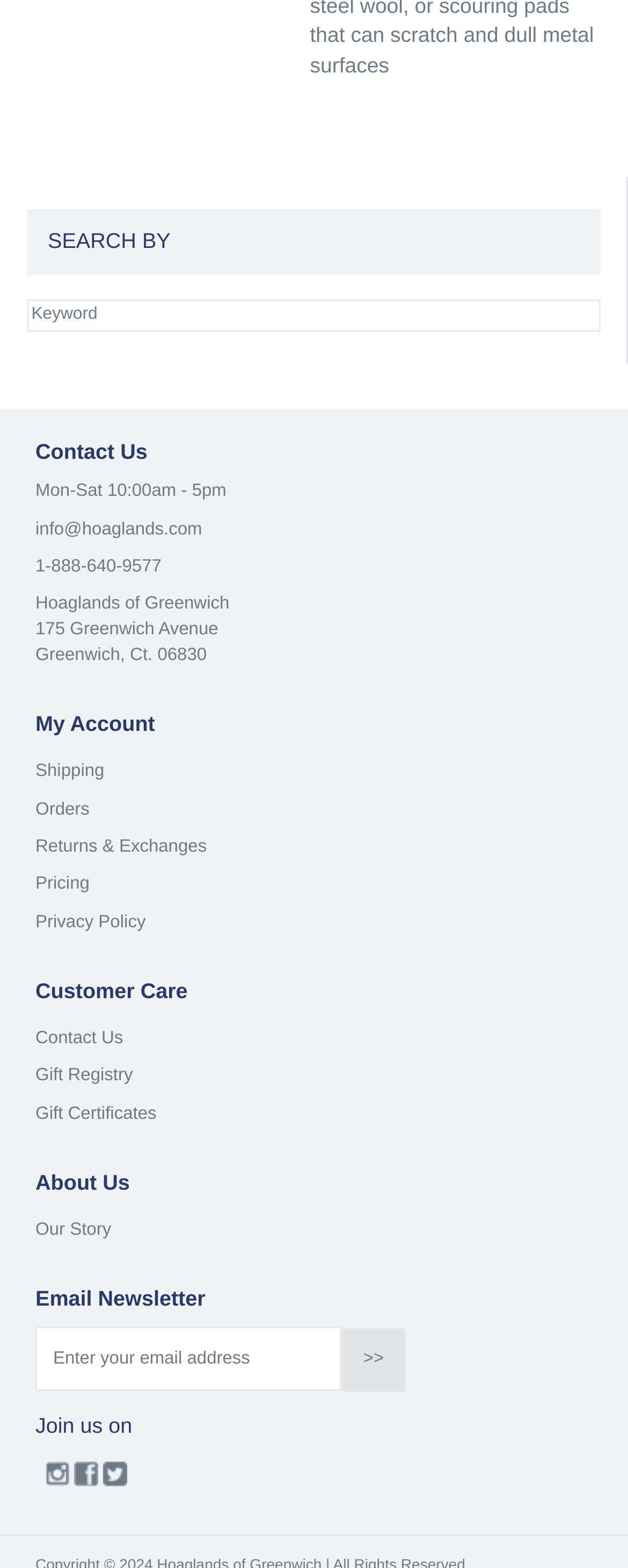Locate the bounding box coordinates of the item that should be clicked to fulfill the instruction: "Search by keyword".

[0.042, 0.191, 0.955, 0.212]